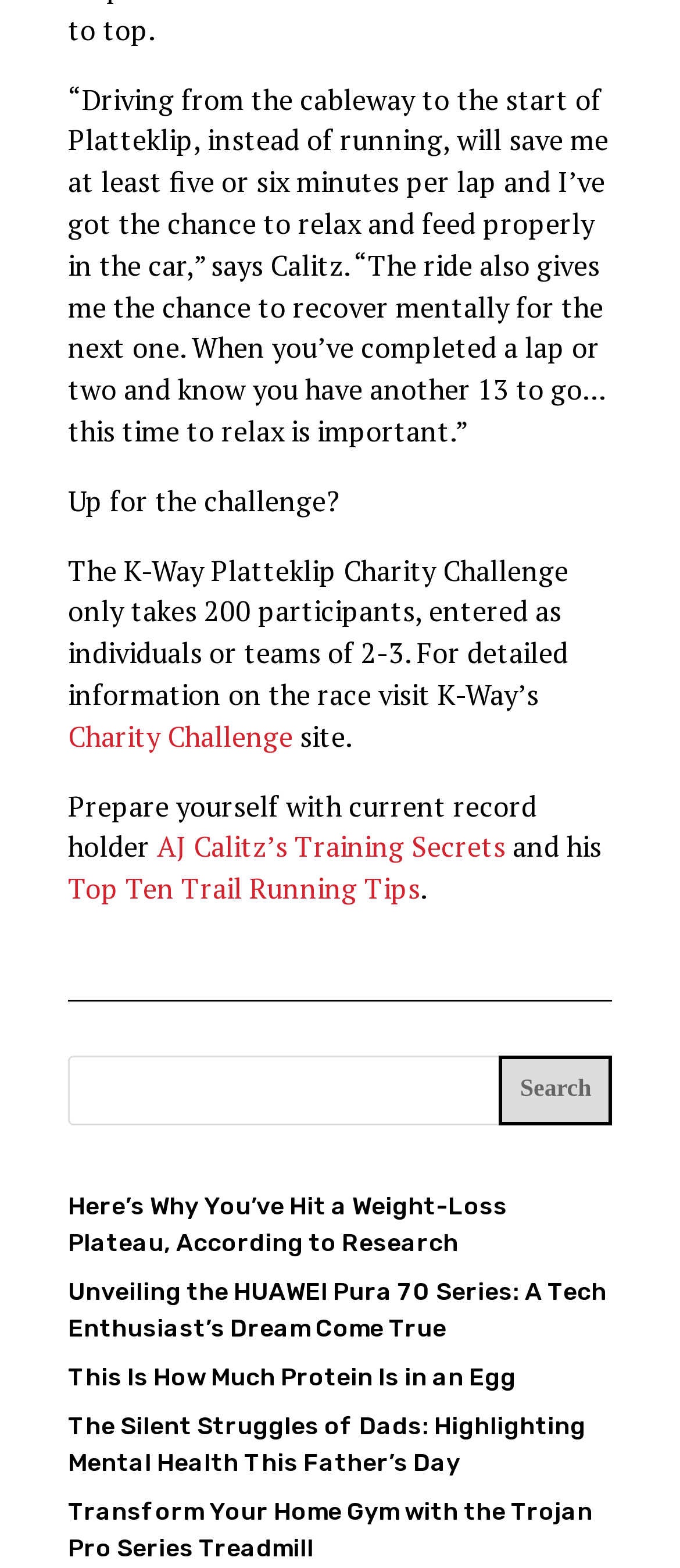Is there a search function on this webpage?
Refer to the image and answer the question using a single word or phrase.

Yes